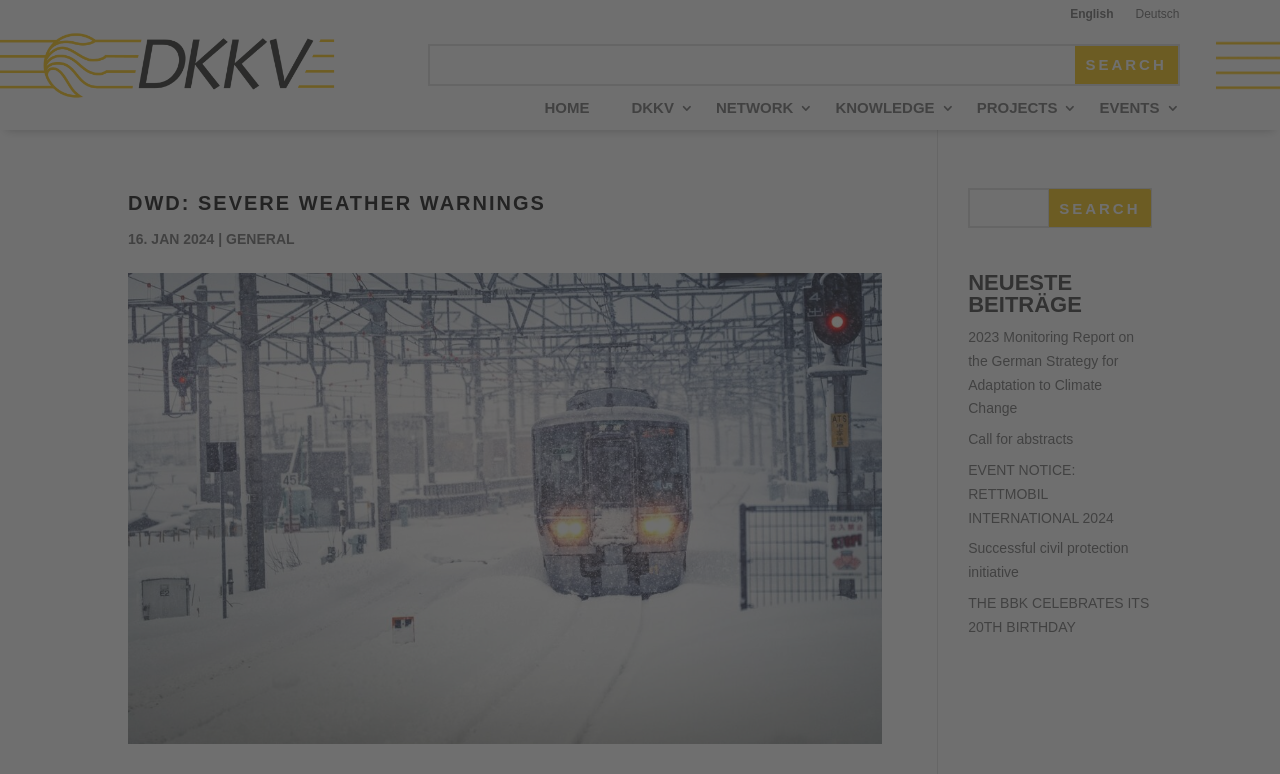How many search boxes are there? Observe the screenshot and provide a one-word or short phrase answer.

2